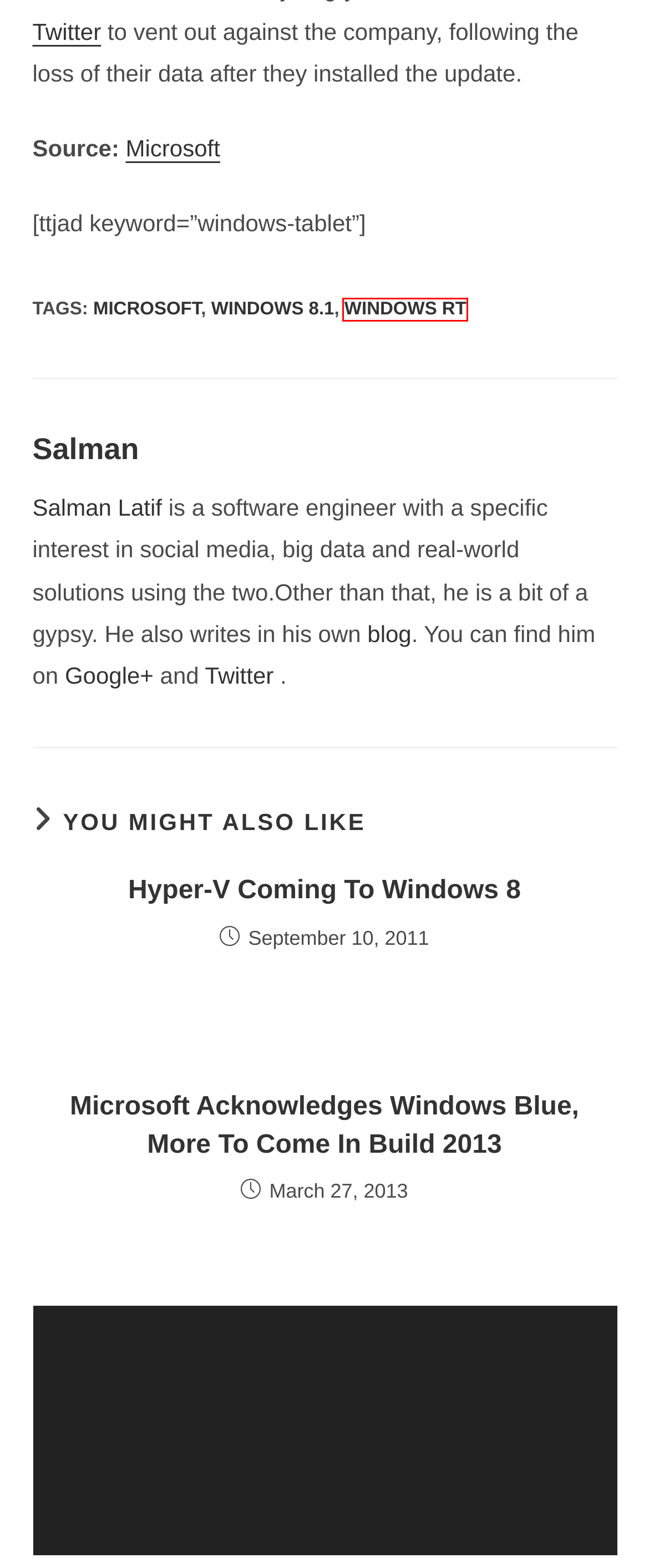Given a screenshot of a webpage with a red bounding box highlighting a UI element, determine which webpage description best matches the new webpage that appears after clicking the highlighted element. Here are the candidates:
A. Twitter Archives - The Tech Journal
B. Vinpok Split-Best On-The-Go Touch Screen Monitor - The Tech Journal
C. Windows RT Archives - The Tech Journal
D. Electronics Archives - The Tech Journal
E. How To Archives - The Tech Journal
F. Microsoft Acknowledges Windows Blue, More To Come In Build 2013 - The Tech Journal
G. Windows 8.1 Archives - The Tech Journal
H. Hyper-V Coming To Windows 8 - The Tech Journal

C